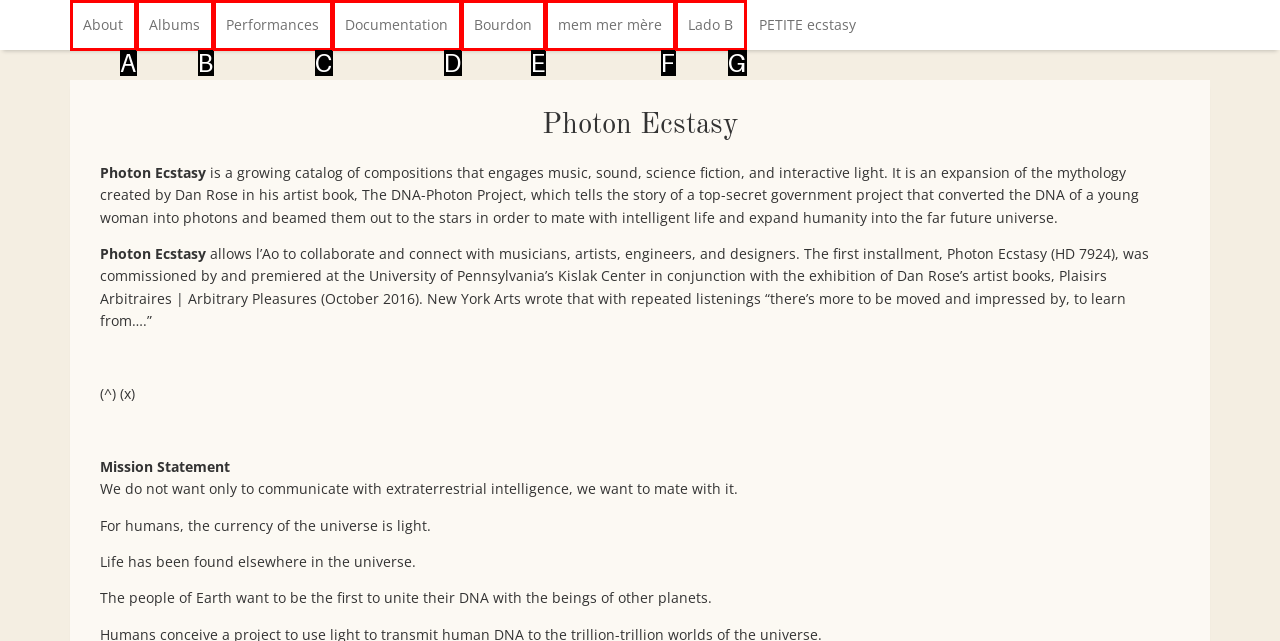Select the letter that aligns with the description: Performances. Answer with the letter of the selected option directly.

C